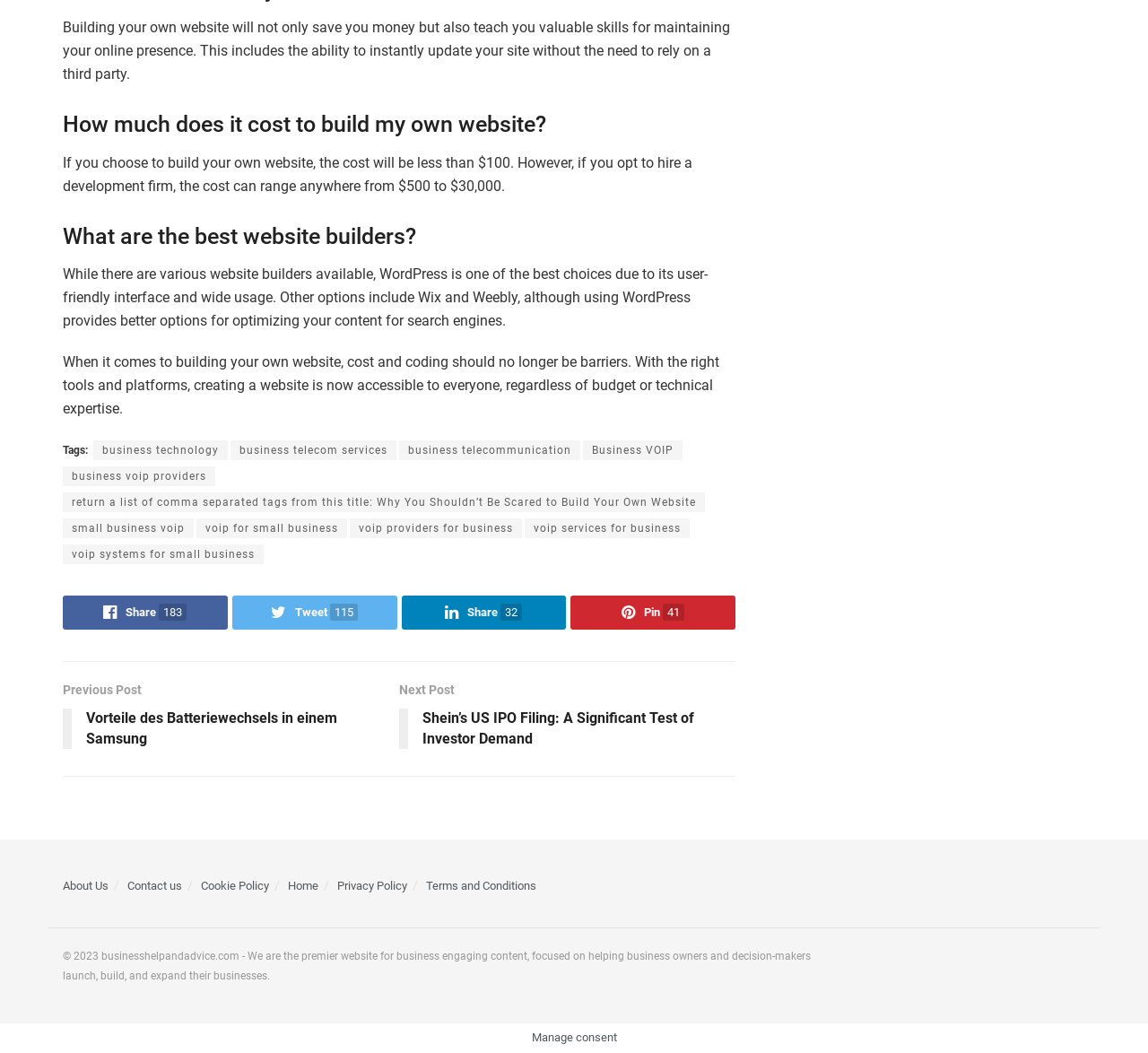Locate the bounding box coordinates of the element I should click to achieve the following instruction: "Click on 'business technology'".

[0.081, 0.418, 0.198, 0.437]